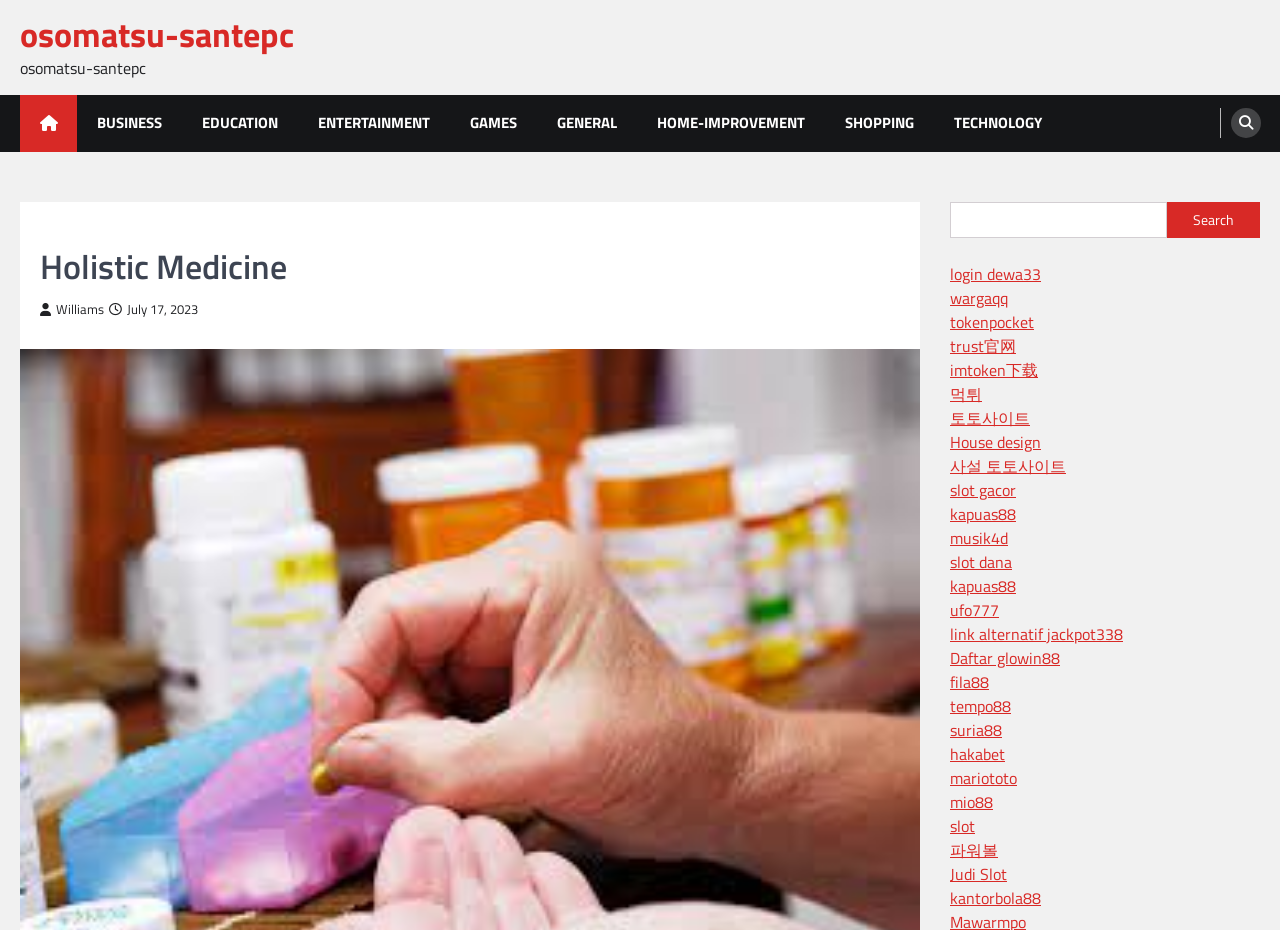Pinpoint the bounding box coordinates of the clickable element needed to complete the instruction: "Visit Holistic Medicine homepage". The coordinates should be provided as four float numbers between 0 and 1: [left, top, right, bottom].

[0.031, 0.26, 0.703, 0.314]